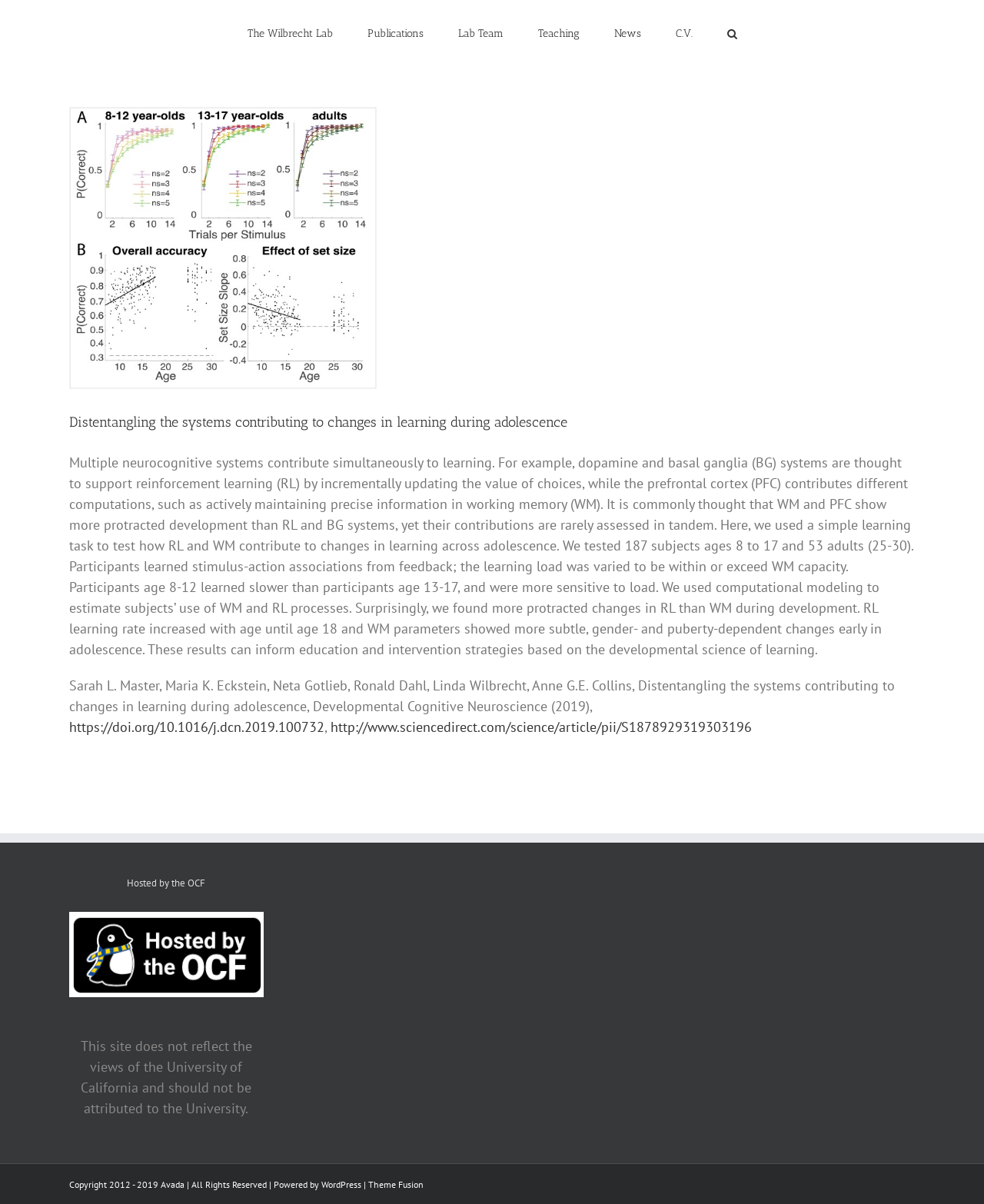Locate the bounding box coordinates of the item that should be clicked to fulfill the instruction: "Read the publication Distentangling the systems contributing to changes in learning during adolescence".

[0.07, 0.343, 0.577, 0.357]